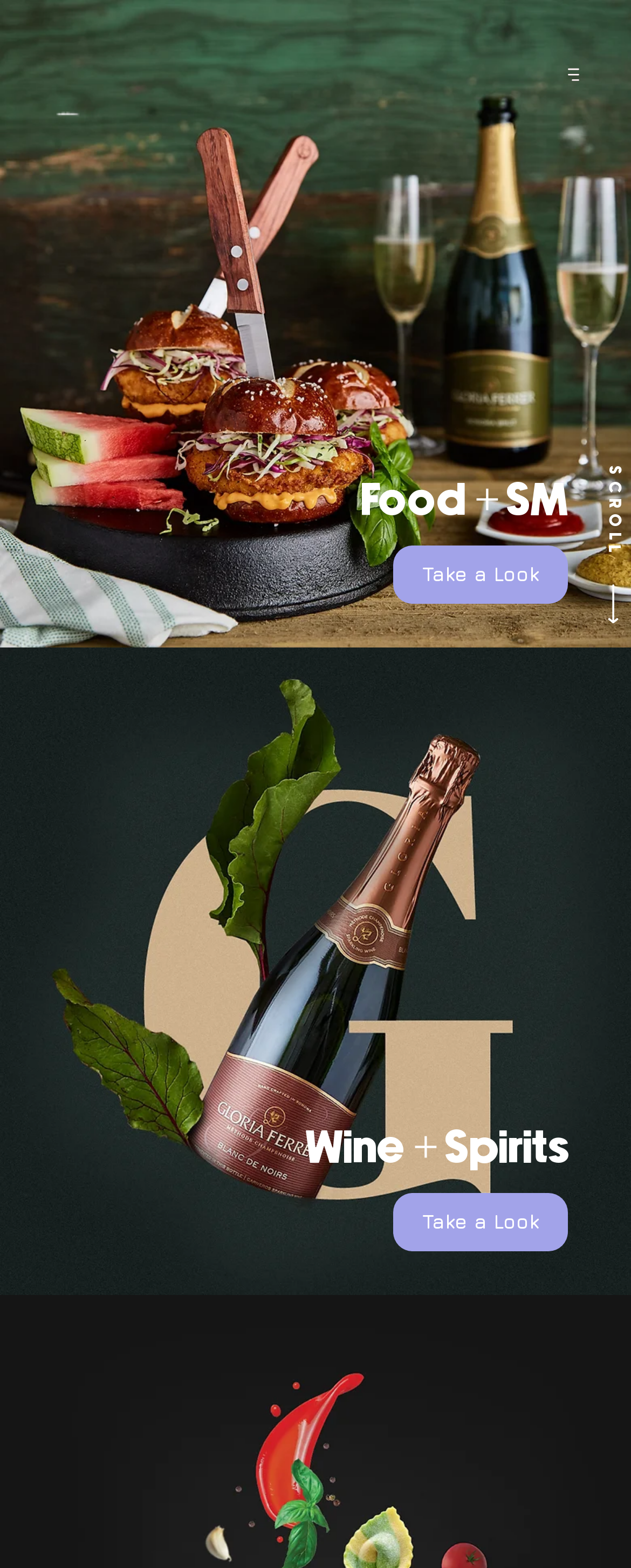Craft a detailed narrative of the webpage's structure and content.

The webpage is about the food industry and its portfolio. At the top, there is a heading that reads "Food + SM" and a link to the right of it labeled "Take a Look". Below this, there is another heading that says "Wine + Spirits" with a similar "Take a Look" link to its right. 

On the top-left corner, there is a button to play a video. On the top-right corner, there is an empty button. 

At the bottom-right corner, there is a heading that says "SCROLL".